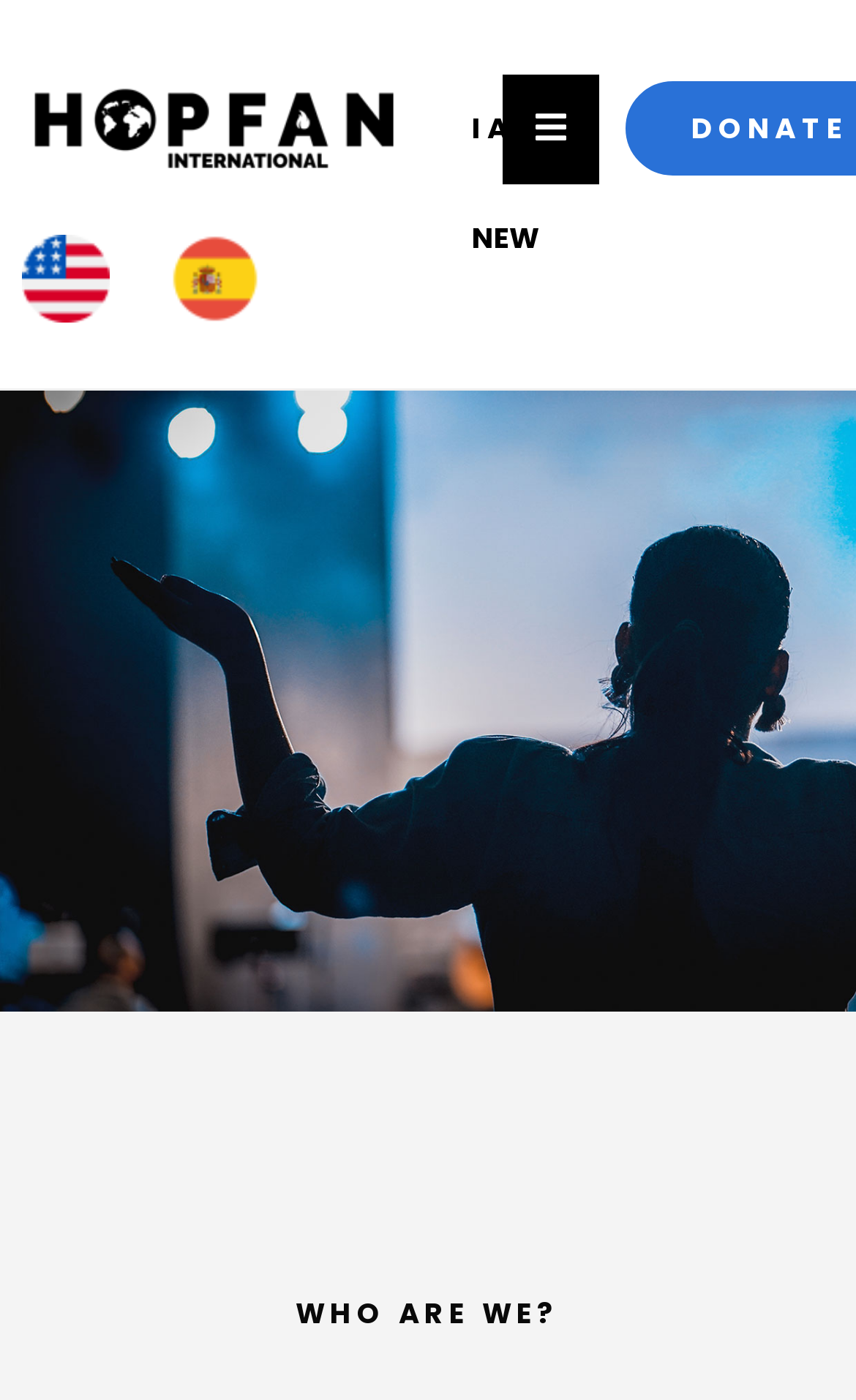Please determine the bounding box coordinates, formatted as (top-left x, top-left y, bottom-right x, bottom-right y), with all values as floating point numbers between 0 and 1. Identify the bounding box of the region described as: Menú conmutador Humberger

[0.587, 0.053, 0.7, 0.131]